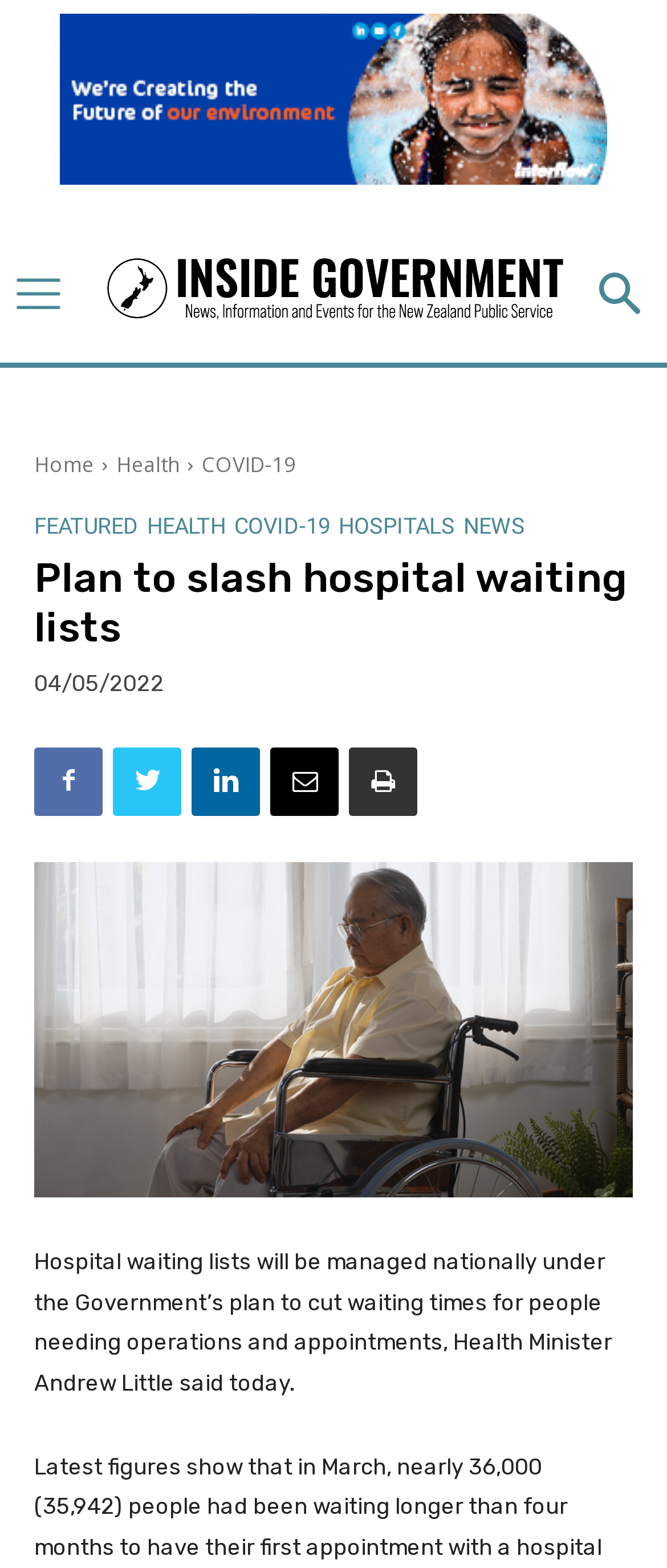Identify the bounding box coordinates of the clickable region required to complete the instruction: "Click the 'HOSPITALS' link". The coordinates should be given as four float numbers within the range of 0 and 1, i.e., [left, top, right, bottom].

[0.508, 0.328, 0.682, 0.342]